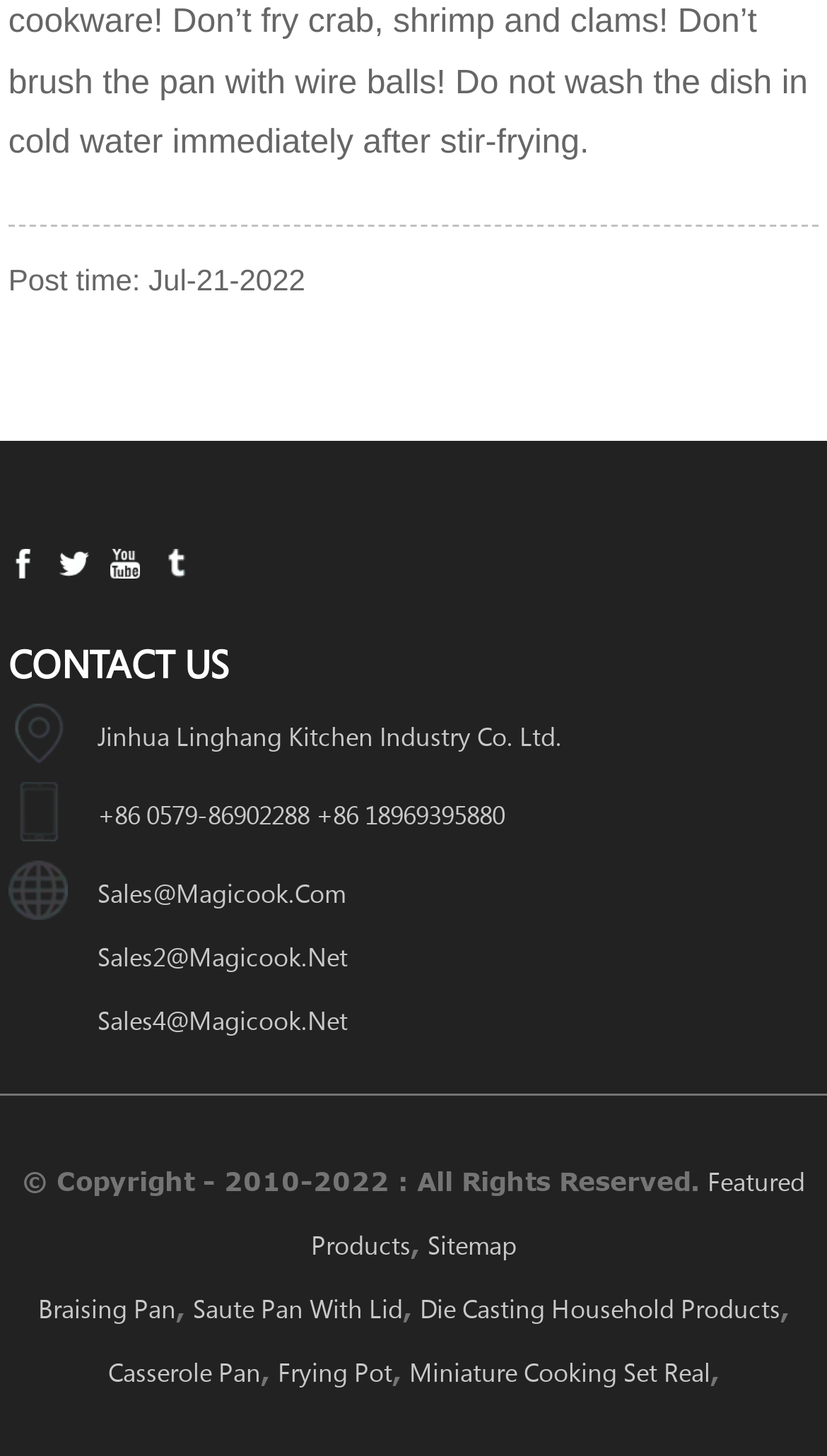Determine the bounding box coordinates of the clickable element to complete this instruction: "Send an email to Sales@Magicook.Com". Provide the coordinates in the format of four float numbers between 0 and 1, [left, top, right, bottom].

[0.118, 0.601, 0.418, 0.625]